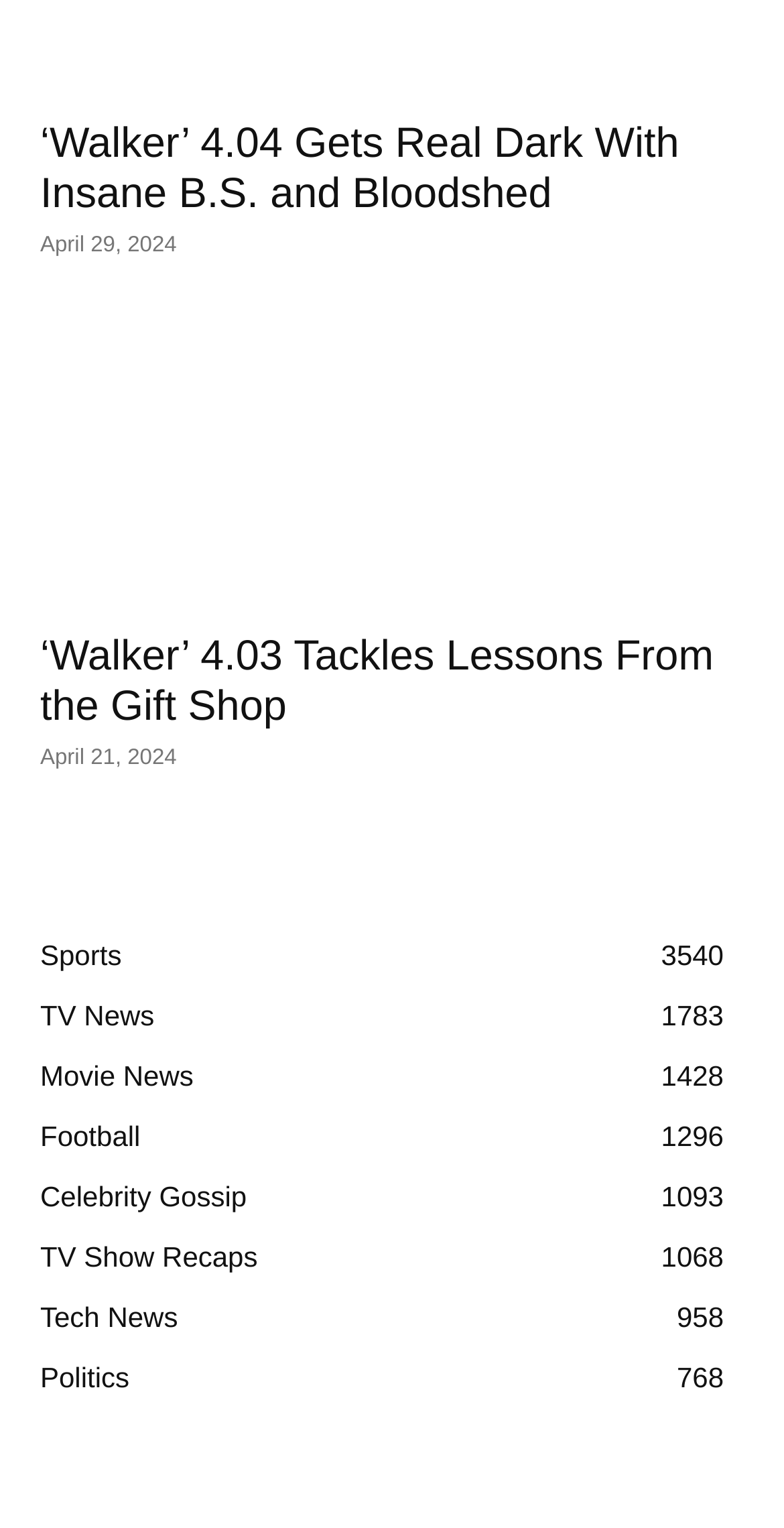Please use the details from the image to answer the following question comprehensively:
How many article titles are on the webpage?

I counted the number of heading elements on the webpage, which are 'Walker’ 4.04 Gets Real Dark With Insane B.S. and Bloodshed' and 'Walker’ 4.03 Tackles Lessons From the Gift Shop'. There are two article titles on the webpage.